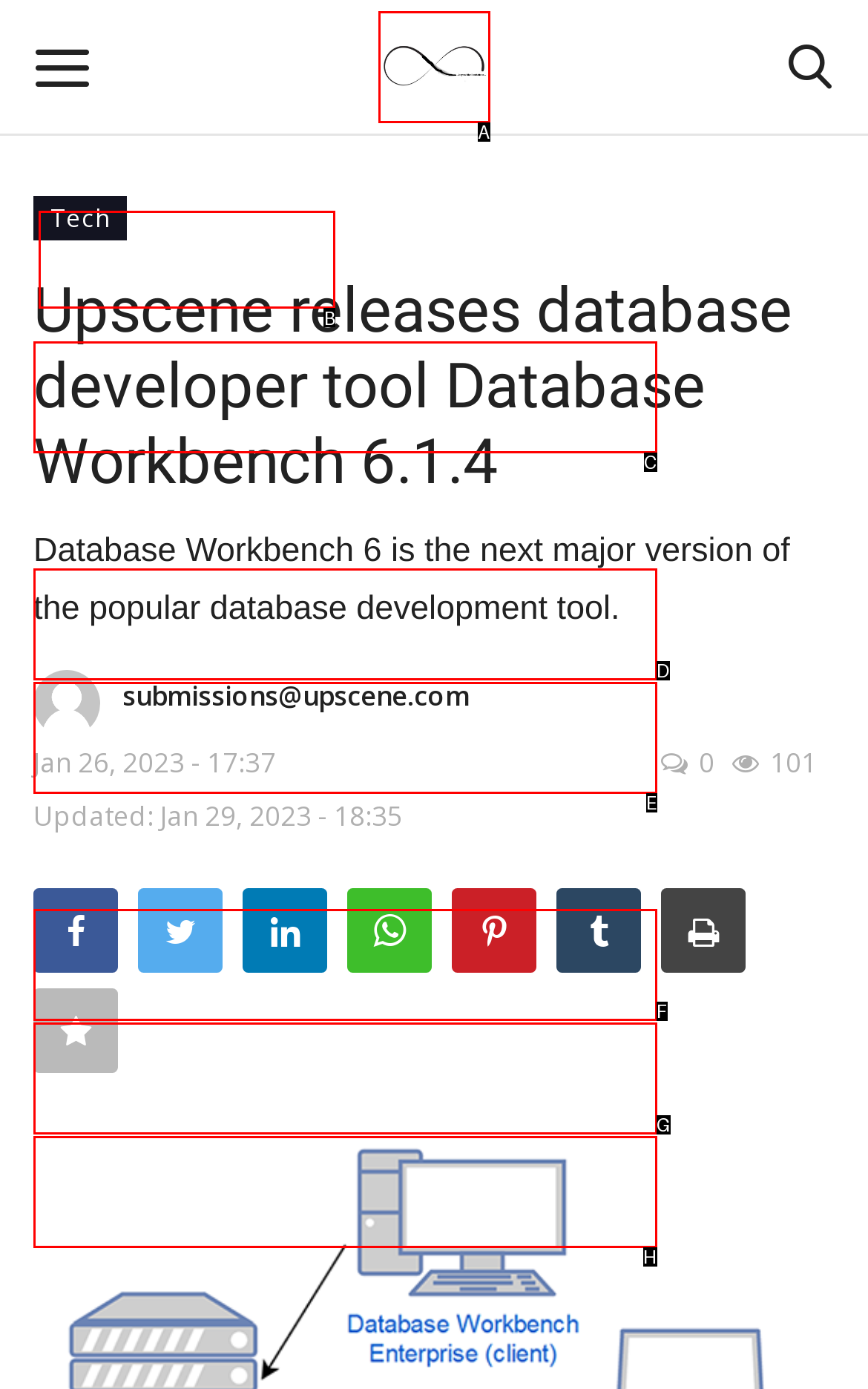Select the proper UI element to click in order to perform the following task: Login. Indicate your choice with the letter of the appropriate option.

B